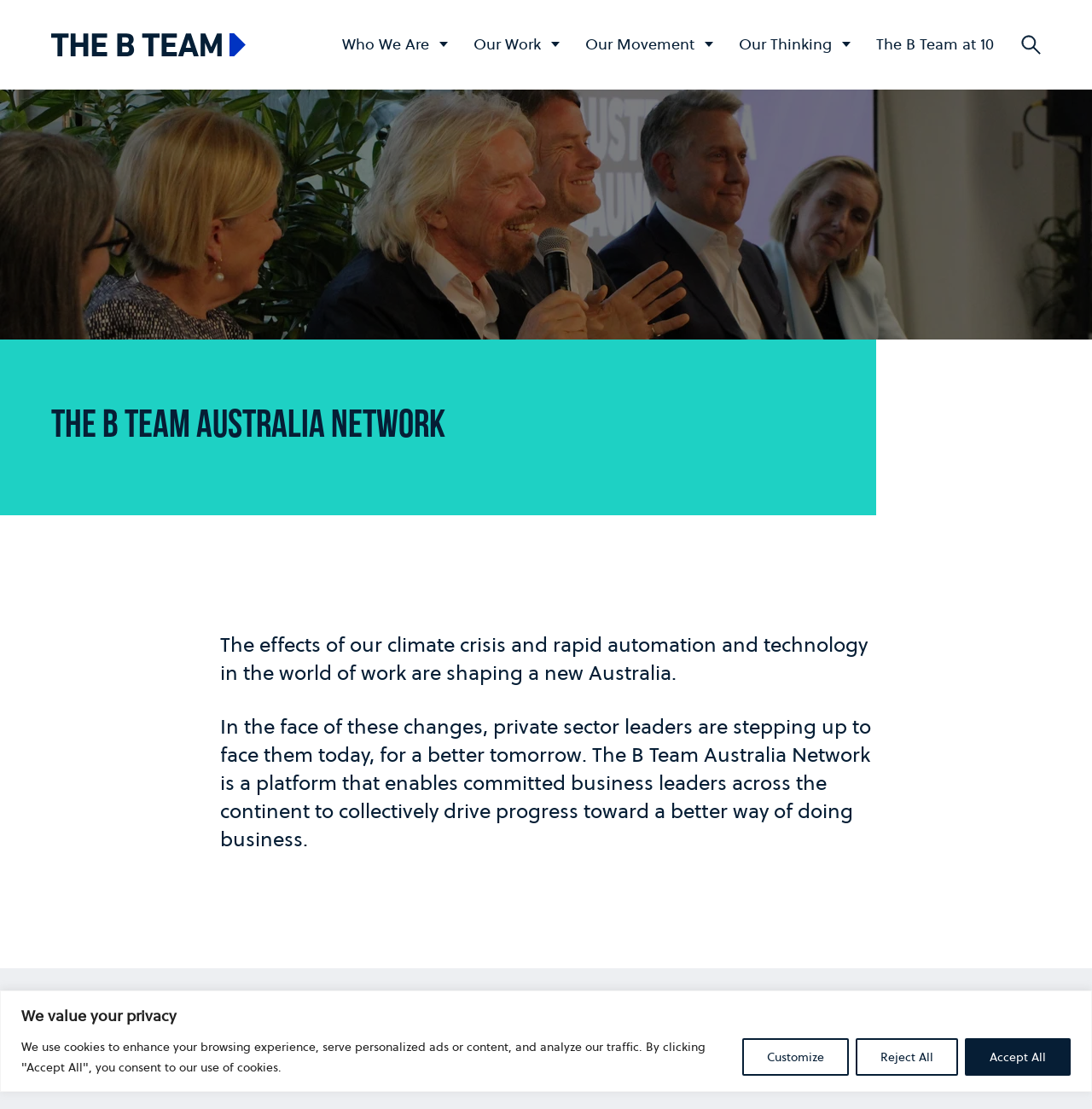Return the bounding box coordinates of the UI element that corresponds to this description: "The B Team at 10". The coordinates must be given as four float numbers in the range of 0 and 1, [left, top, right, bottom].

[0.791, 0.0, 0.922, 0.081]